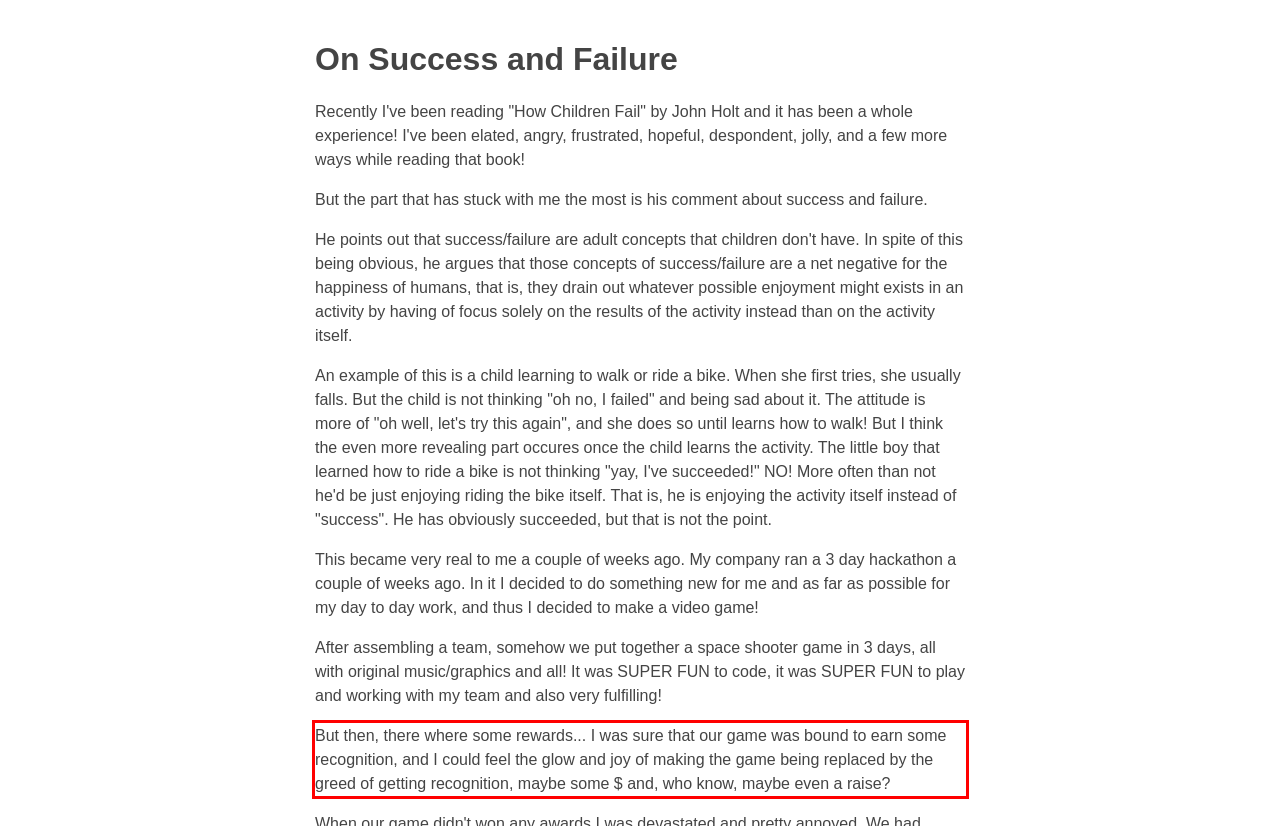Analyze the webpage screenshot and use OCR to recognize the text content in the red bounding box.

But then, there where some rewards... I was sure that our game was bound to earn some recognition, and I could feel the glow and joy of making the game being replaced by the greed of getting recognition, maybe some $ and, who know, maybe even a raise?